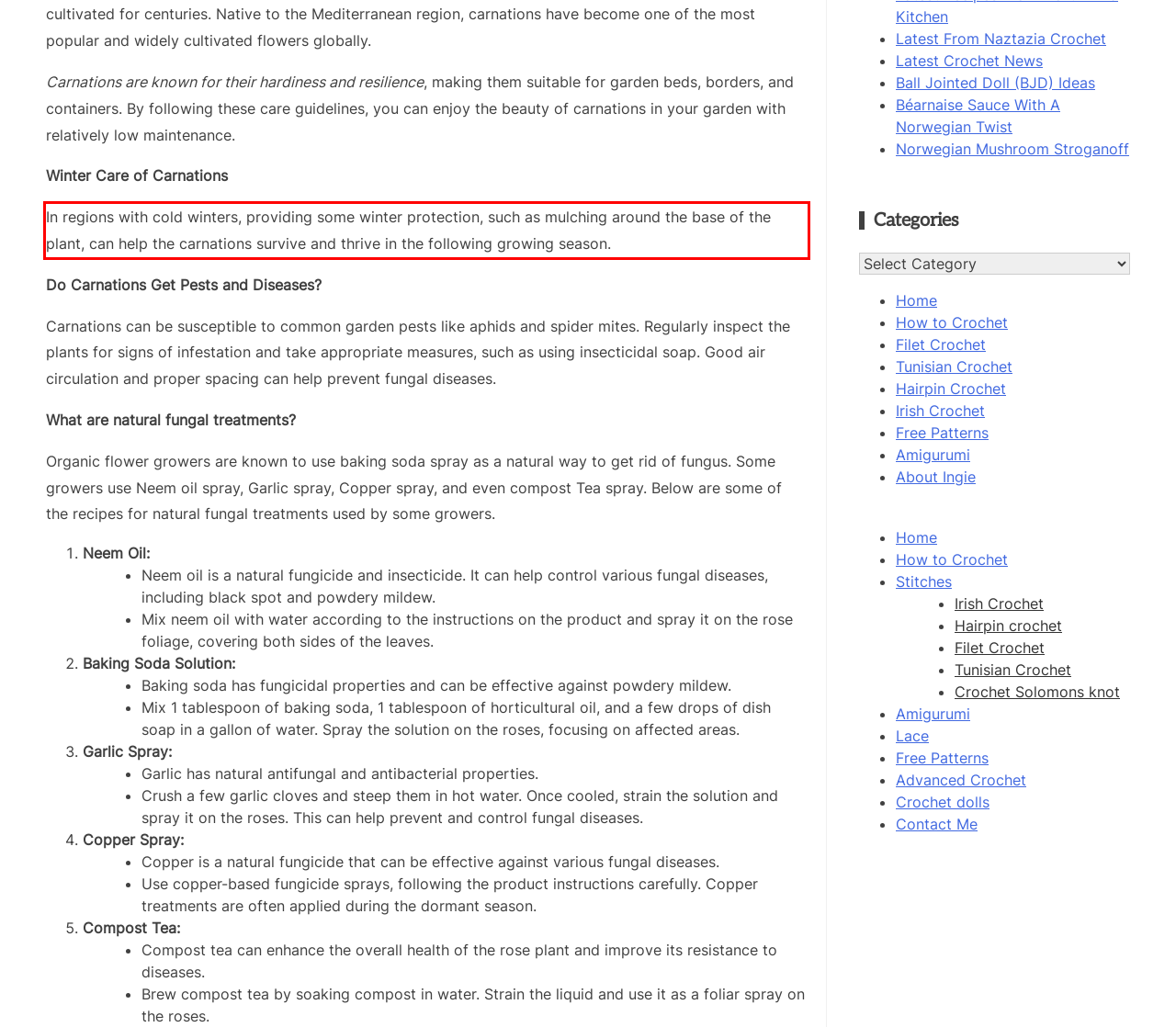Perform OCR on the text inside the red-bordered box in the provided screenshot and output the content.

In regions with cold winters, providing some winter protection, such as mulching around the base of the plant, can help the carnations survive and thrive in the following growing season.